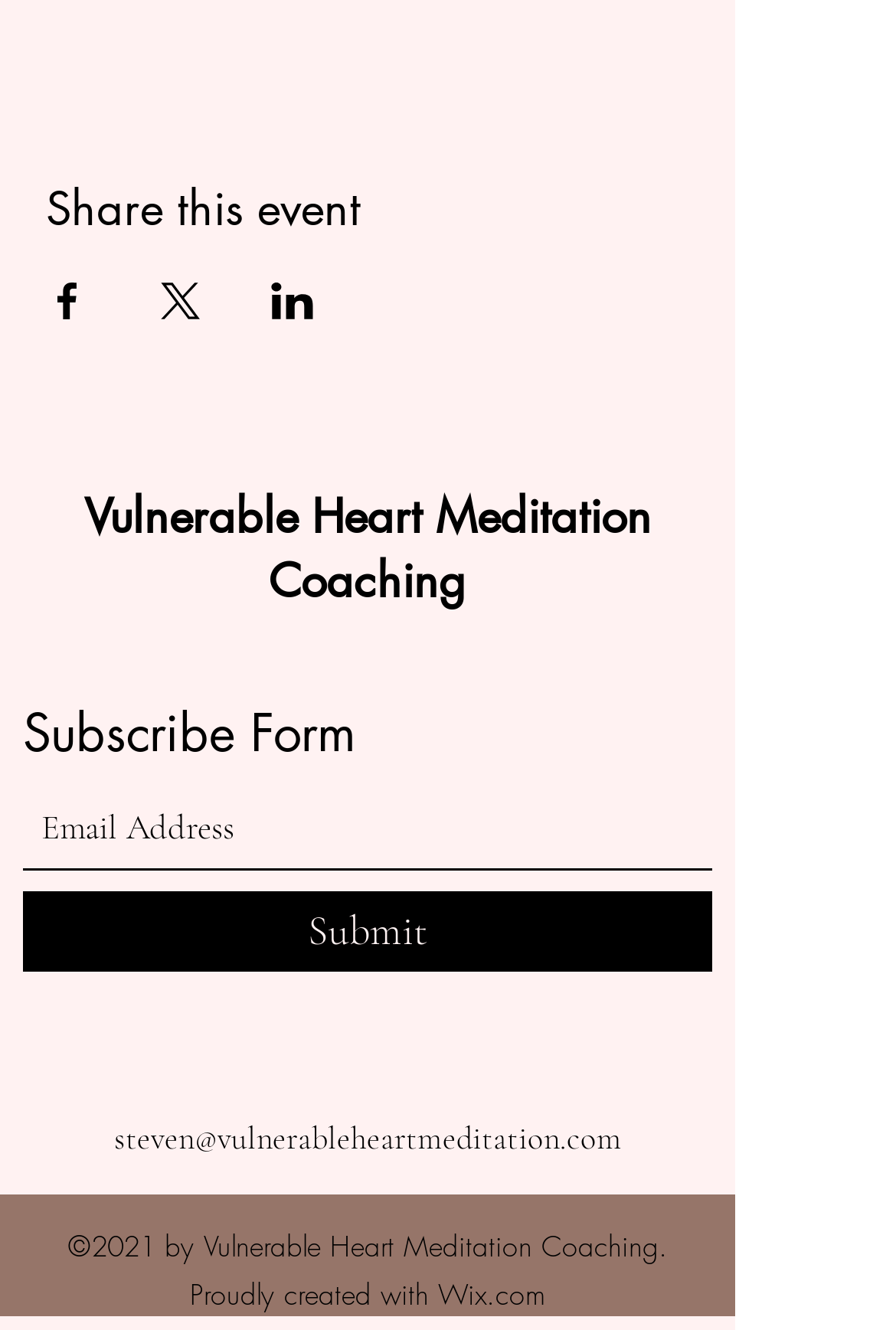What is the contact email address of the meditation coaching service?
Please use the visual content to give a single word or phrase answer.

steven@vulnerableheartmeditation.com